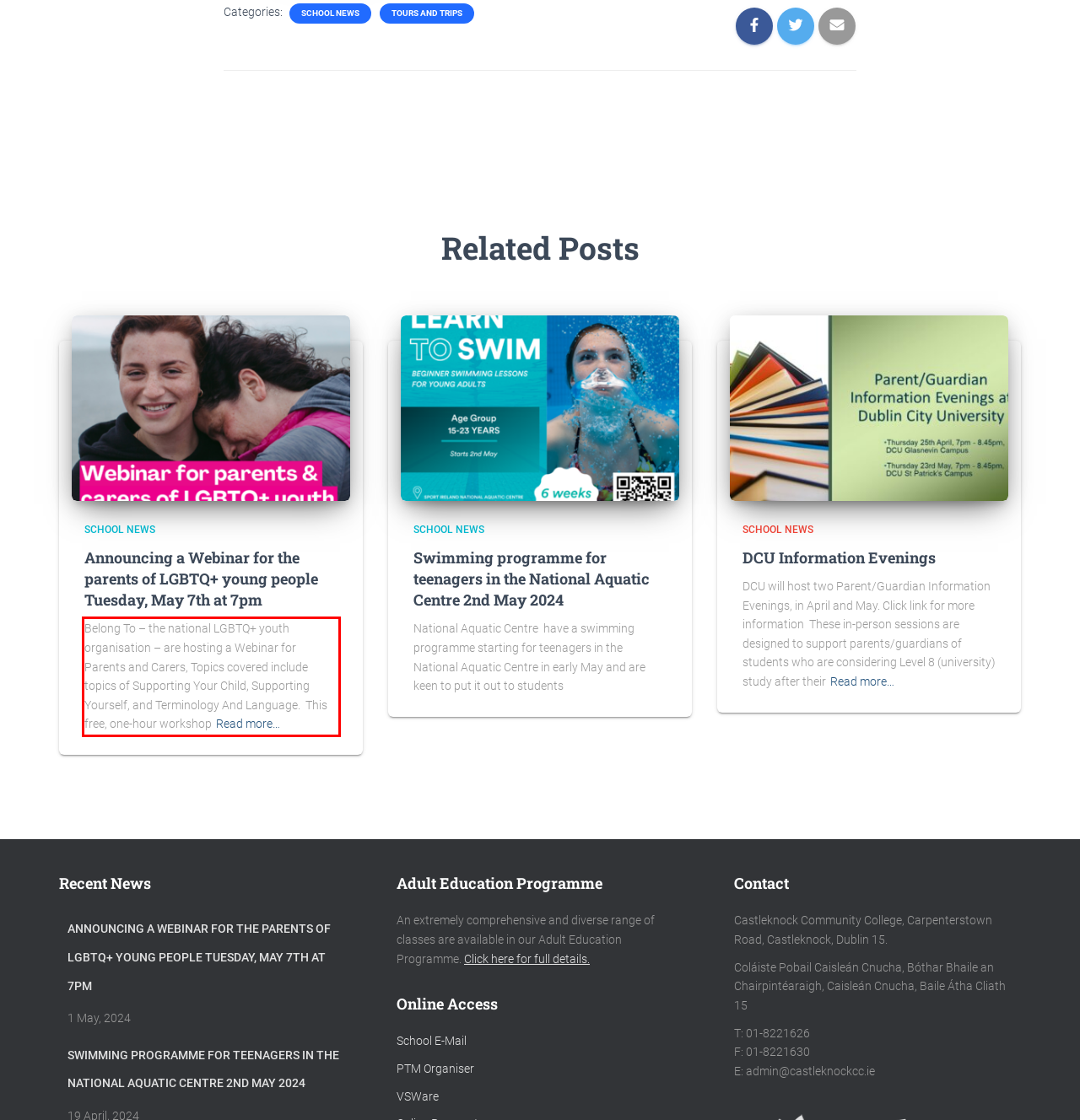Review the screenshot of the webpage and recognize the text inside the red rectangle bounding box. Provide the extracted text content.

Belong To – the national LGBTQ+ youth organisation – are hosting a Webinar for Parents and Carers, Topics covered include topics of Supporting Your Child, Supporting Yourself, and Terminology And Language. This free, one-hour workshopRead more…